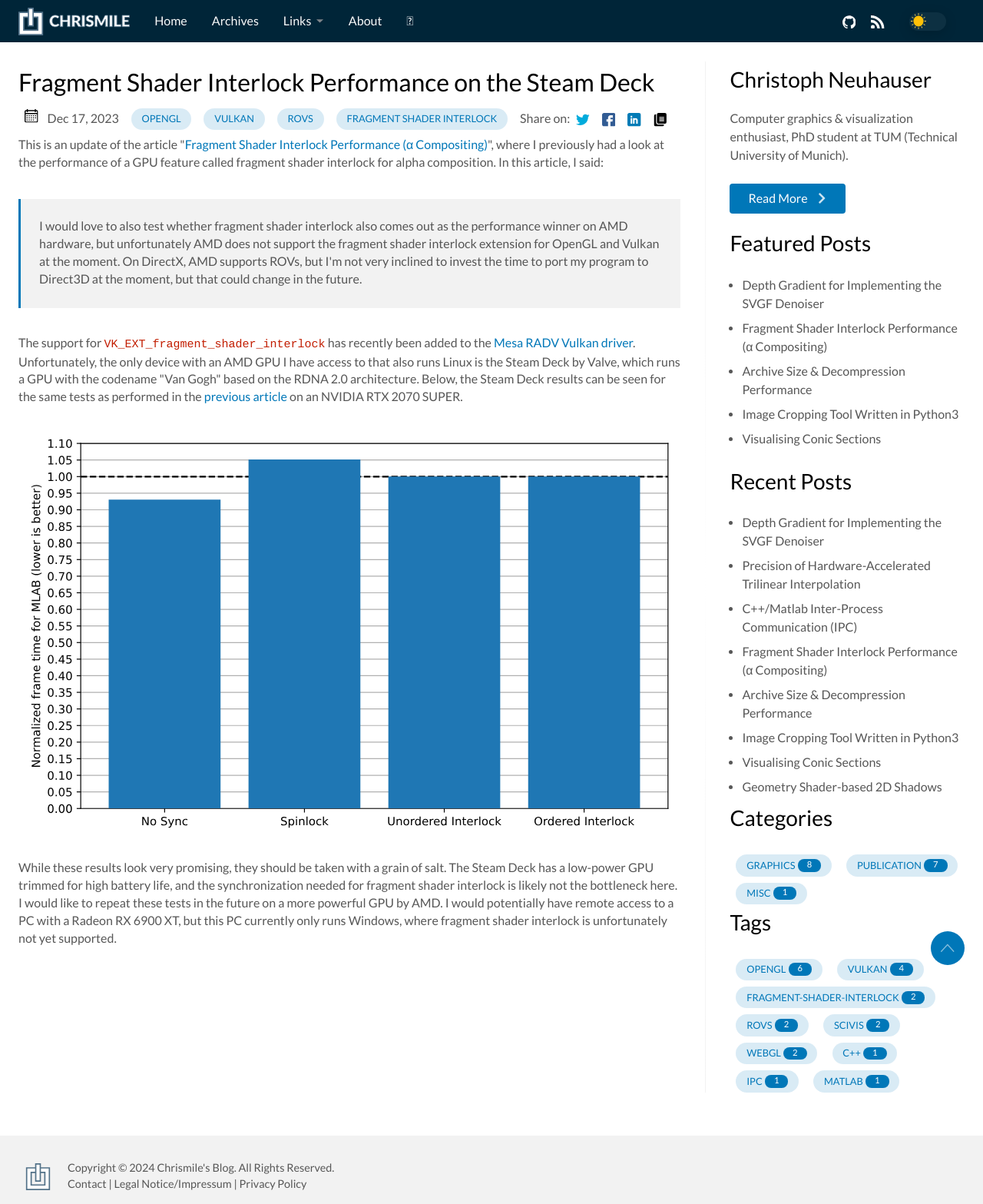Determine the bounding box coordinates of the clickable area required to perform the following instruction: "Visit the website to learn about online dating without money". The coordinates should be represented as four float numbers between 0 and 1: [left, top, right, bottom].

None